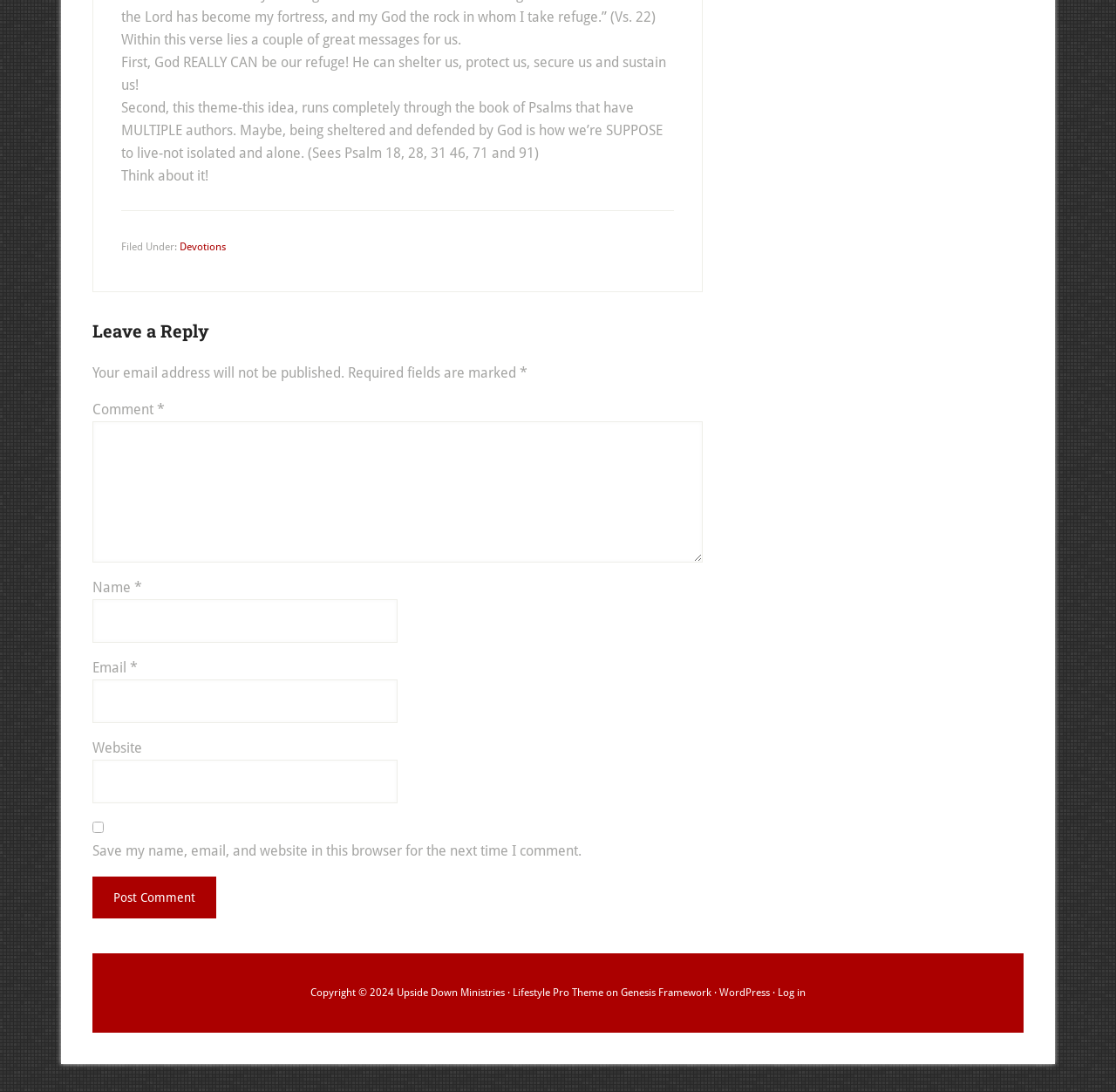Utilize the information from the image to answer the question in detail:
What is the theme of the devotional?

The theme of the devotional is about God being our refuge, shelter, protector, and sustainer, as mentioned in the first static text element.